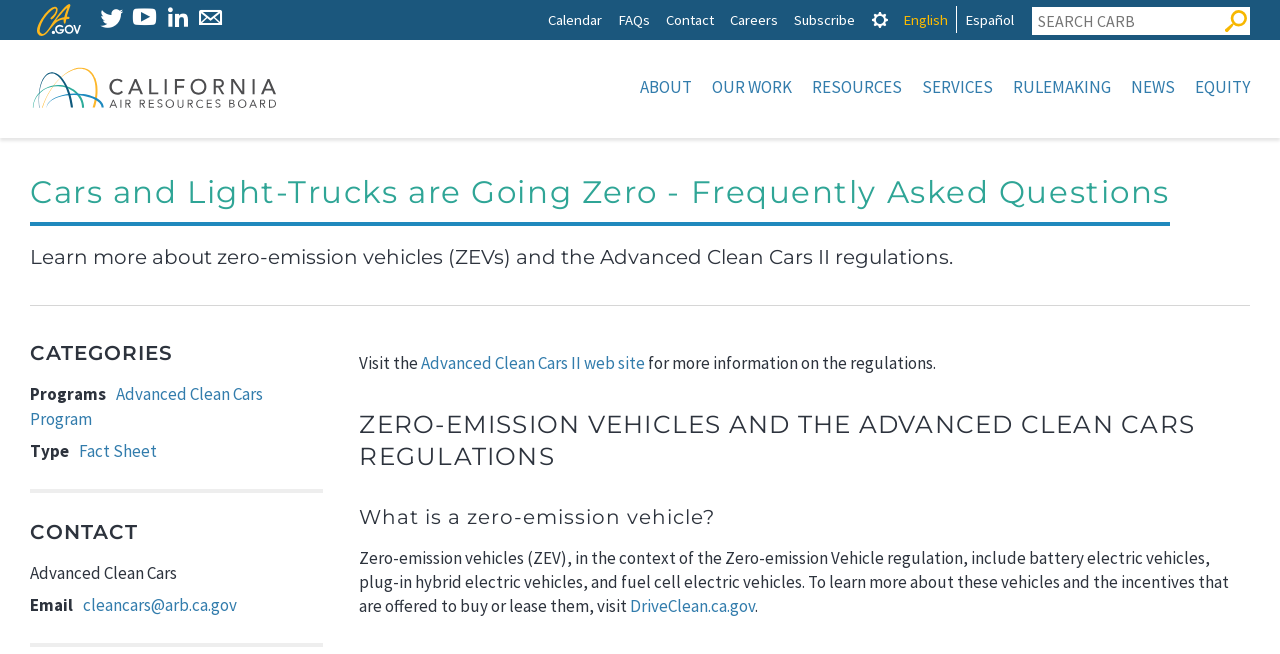What is the name of the program related to Advanced Clean Cars?
Using the image provided, answer with just one word or phrase.

Advanced Clean Cars Program